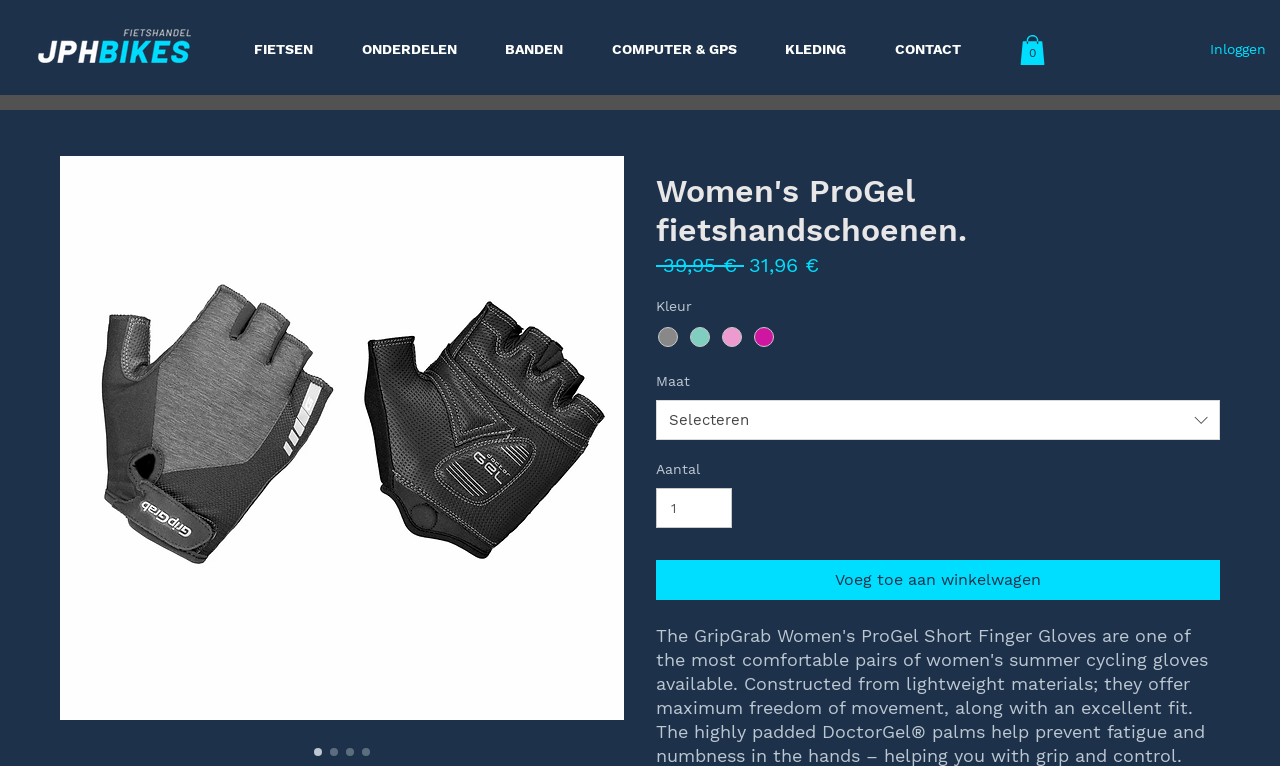Find the bounding box coordinates of the area that needs to be clicked in order to achieve the following instruction: "Change the 'Aantal' value using the spinbutton". The coordinates should be specified as four float numbers between 0 and 1, i.e., [left, top, right, bottom].

[0.512, 0.637, 0.572, 0.69]